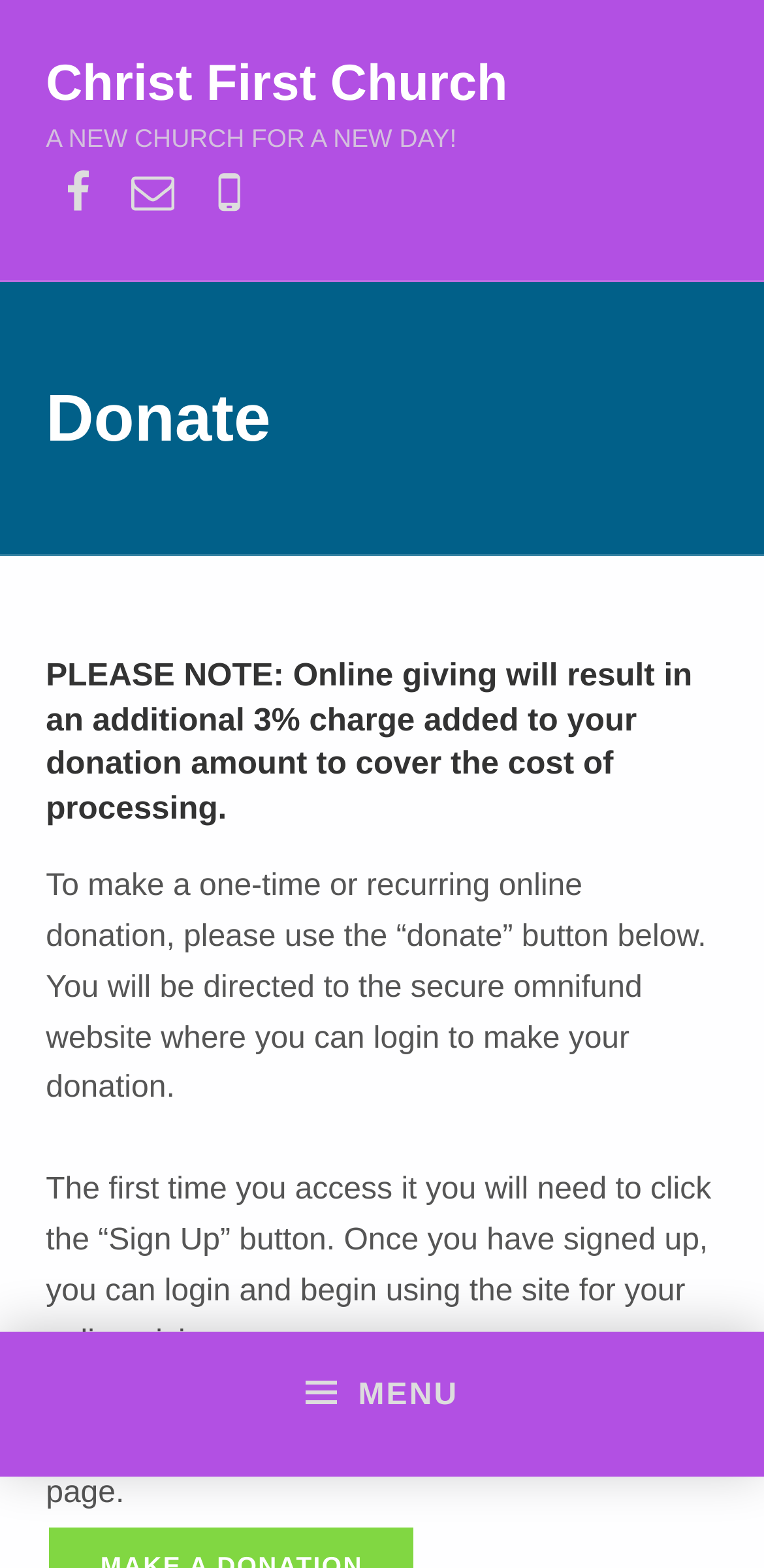What is the function of the 'donate' button?
We need a detailed and meticulous answer to the question.

The 'donate' button is used to direct users to the secure omnifund website where they can login to make their donation, as stated in the webpage's instructions.